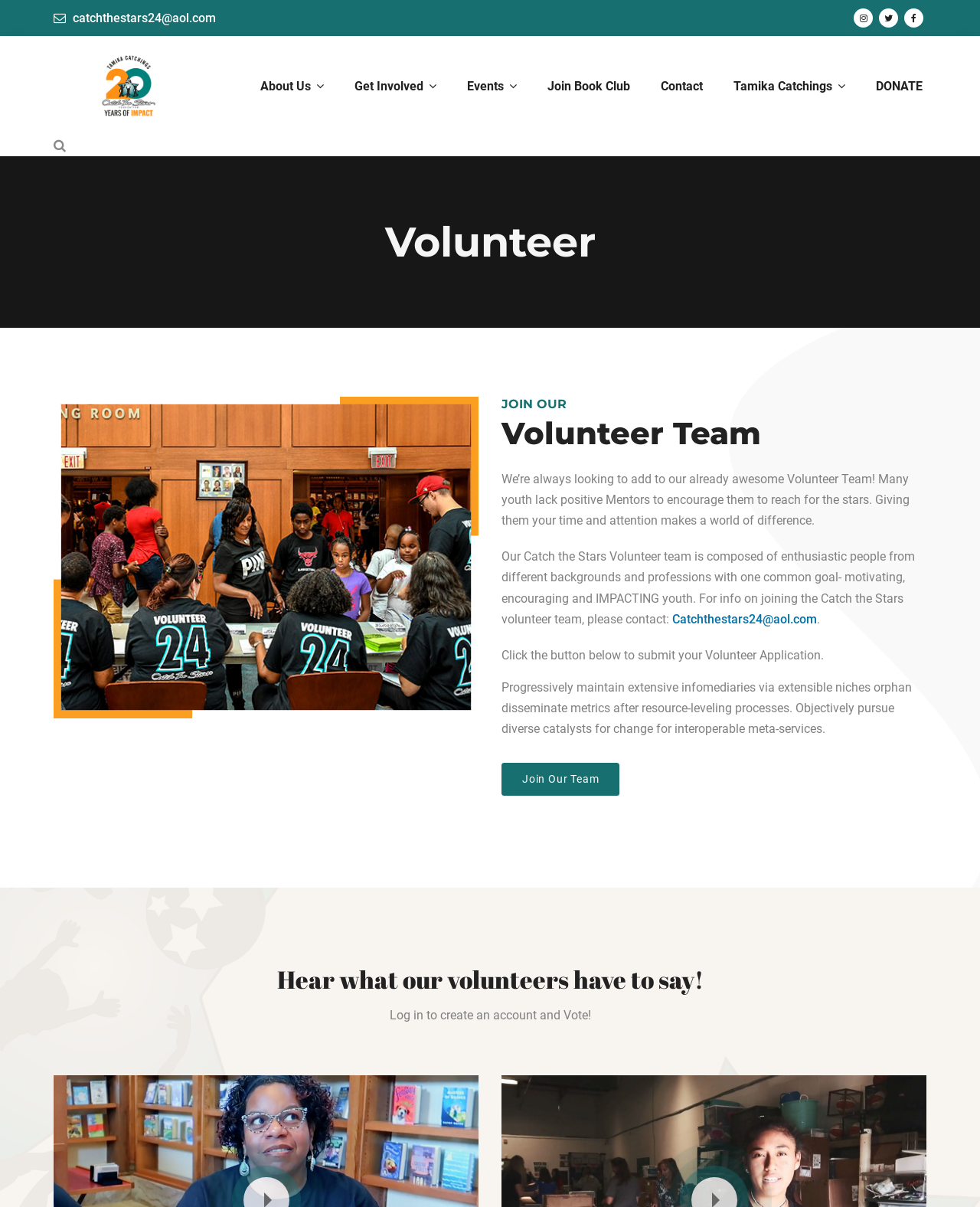Kindly determine the bounding box coordinates of the area that needs to be clicked to fulfill this instruction: "Contact the organization".

[0.659, 0.057, 0.733, 0.085]